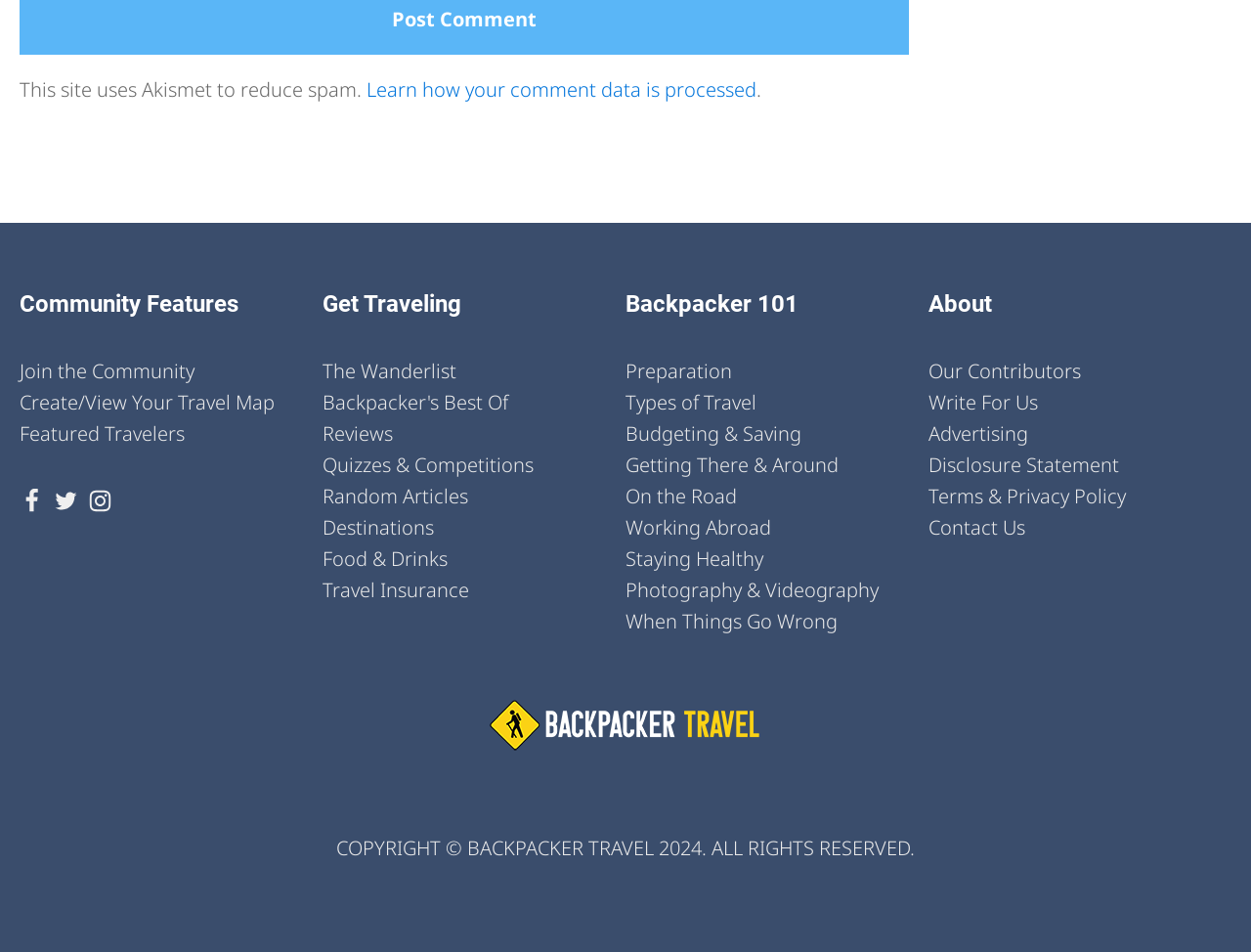Please answer the following question using a single word or phrase: 
What social media platforms can users follow this site on?

Facebook, Twitter, Instagram